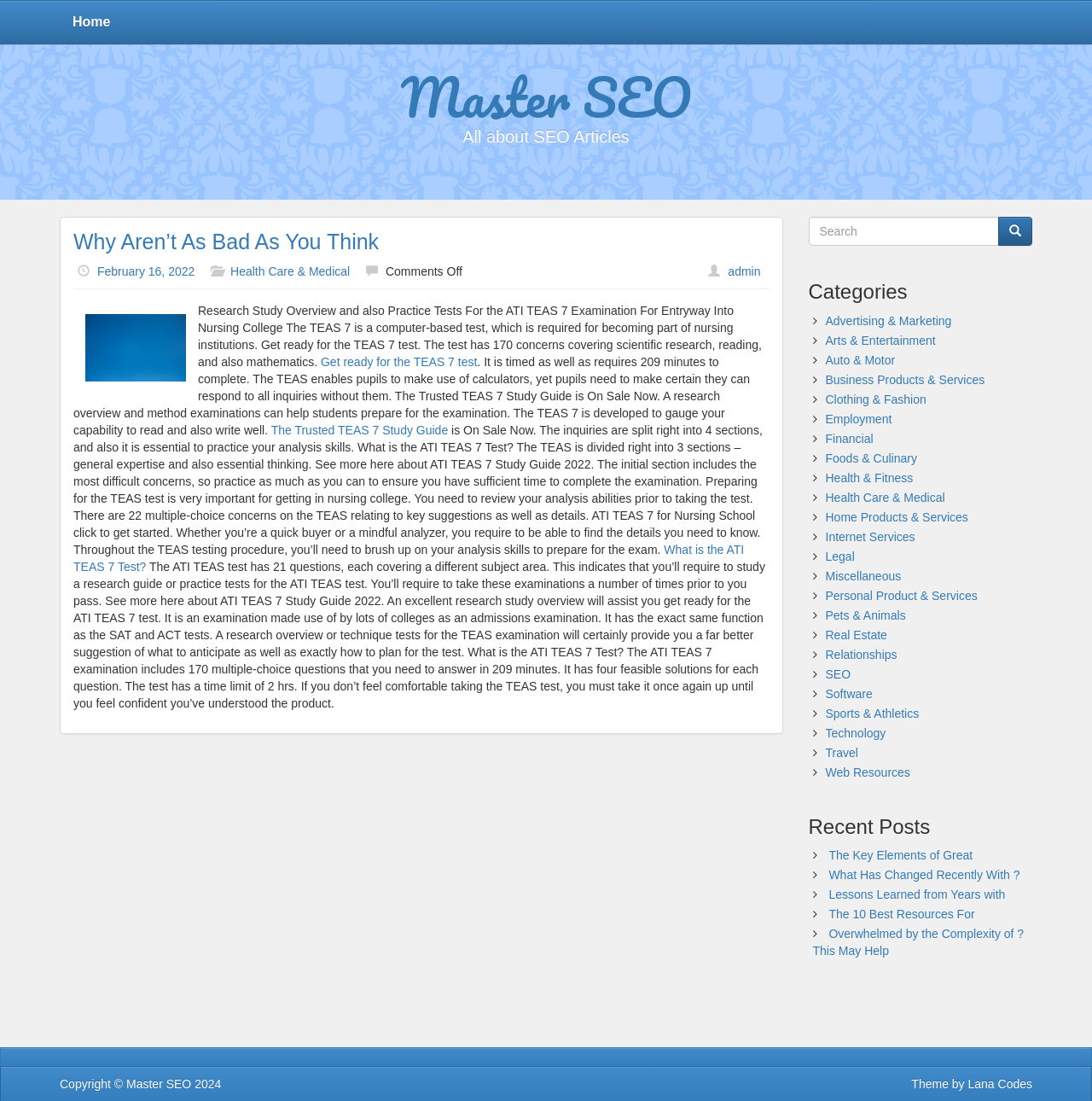Select the bounding box coordinates of the element I need to click to carry out the following instruction: "Read the article about Israeli regime".

None